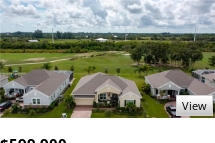What is the dominant color of the landscape?
Examine the image closely and answer the question with as much detail as possible.

The dominant color of the landscape can be inferred from the caption, which describes the area as having 'lush greenery' and 'expansive golf courses', indicating that green is the prevailing color of the landscape.